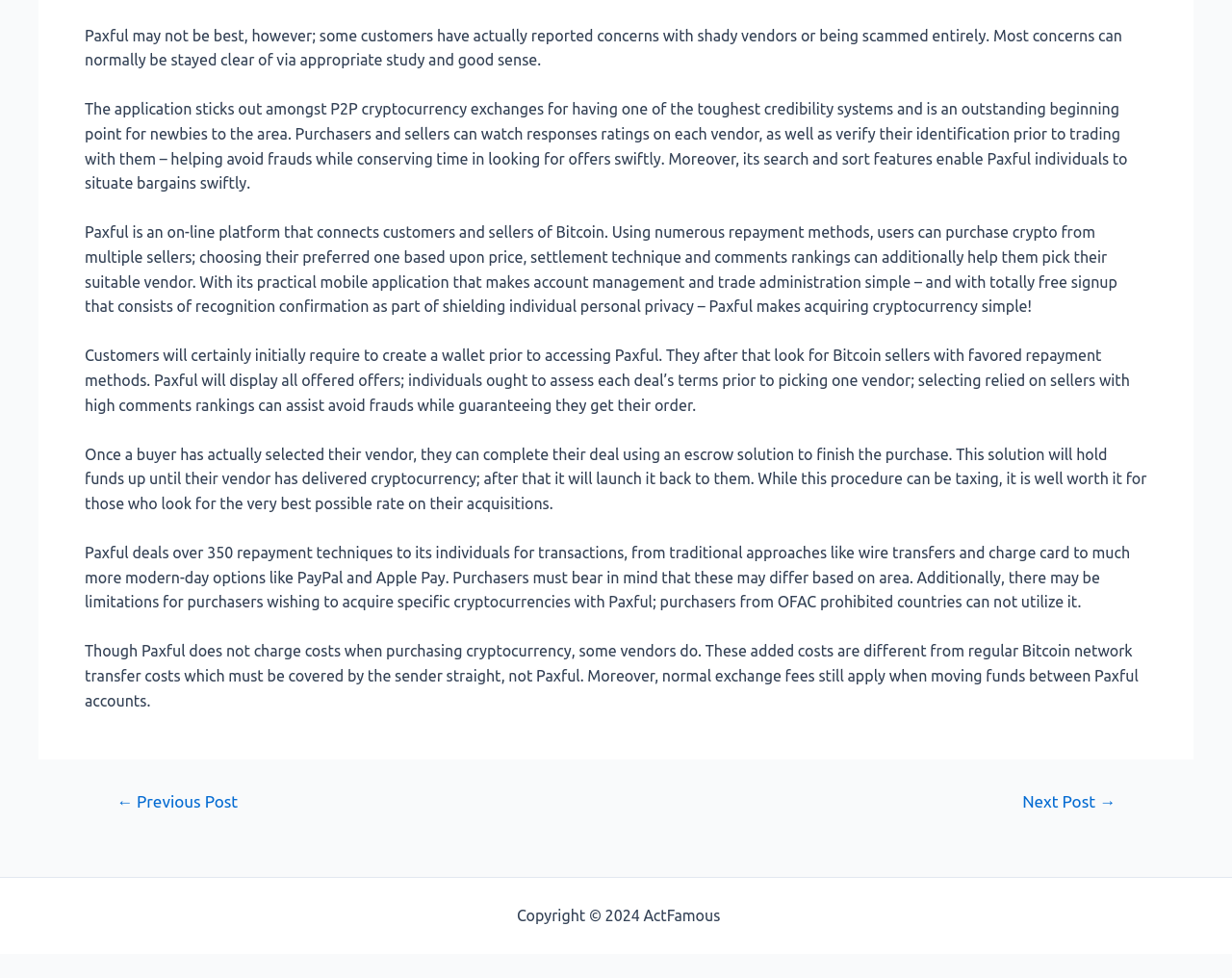What is the purpose of the escrow service?
Look at the screenshot and give a one-word or phrase answer.

To hold funds until vendor delivers cryptocurrency